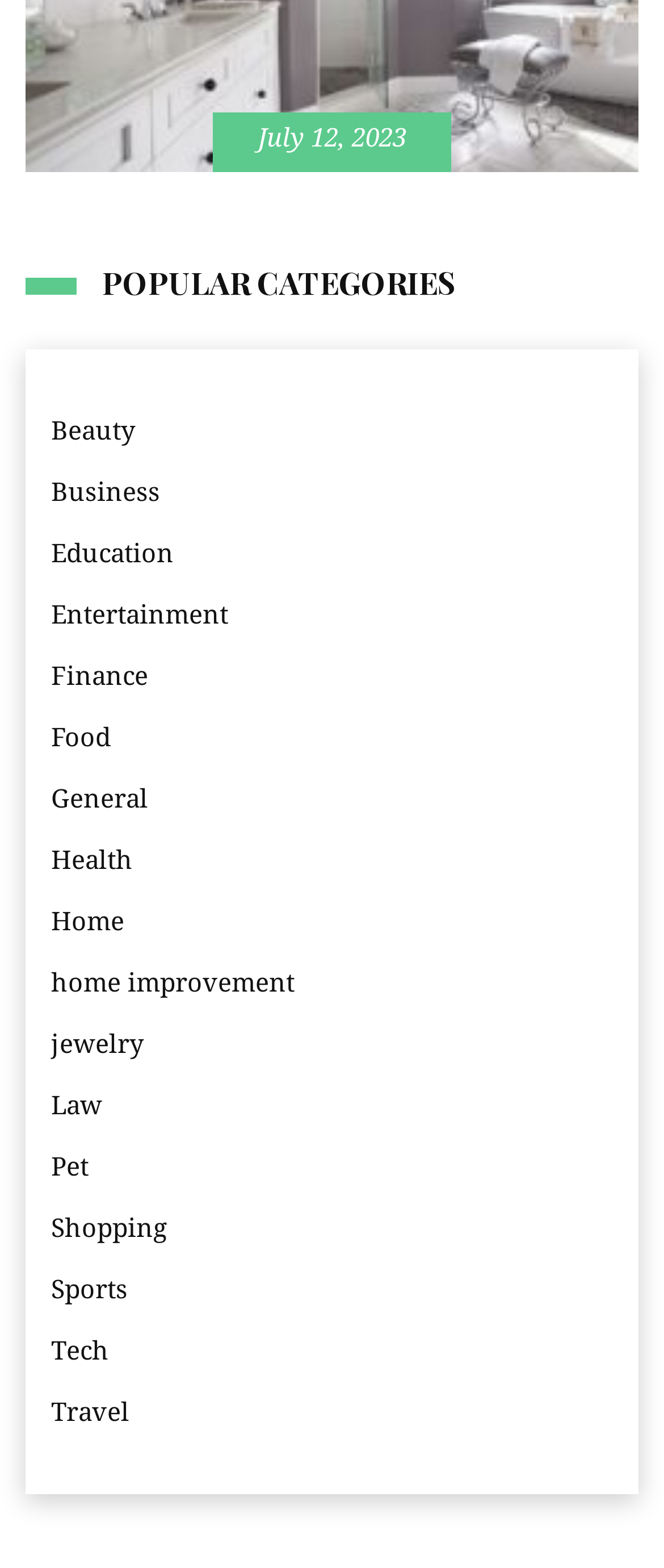Based on the image, please elaborate on the answer to the following question:
What is the date displayed at the top?

I looked at the top of the webpage and found a static text element displaying the date 'July 12, 2023'.